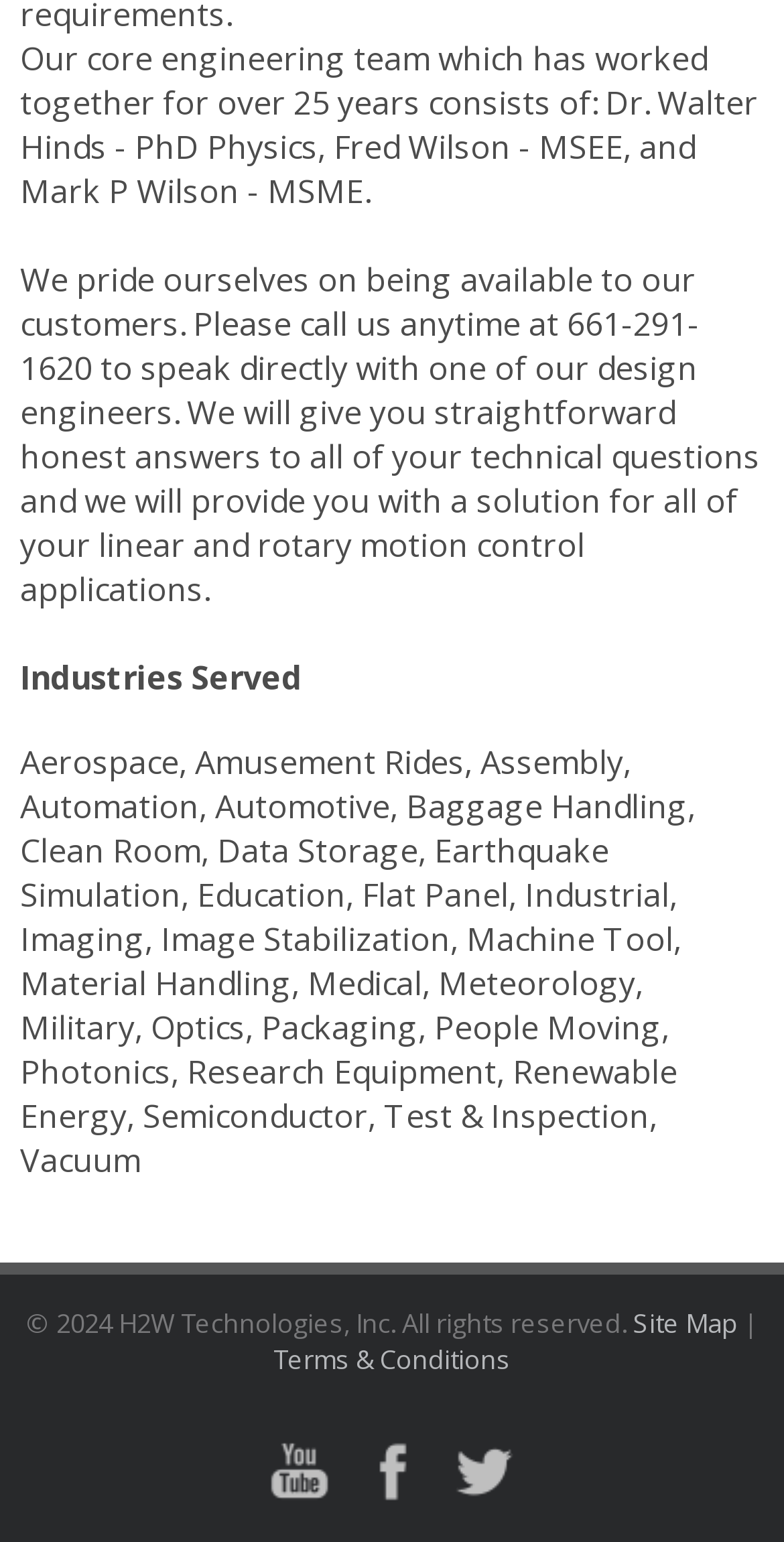What is the purpose of the company's core engineering team?
Deliver a detailed and extensive answer to the question.

The purpose of the company's core engineering team can be inferred from the first paragraph of text, which states that the team will provide solutions for all of the customer's linear and rotary motion control applications.